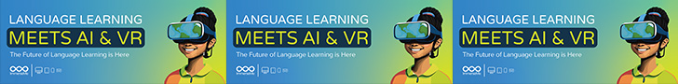Use a single word or phrase to answer this question: 
What is the main theme of the banner?

Language learning